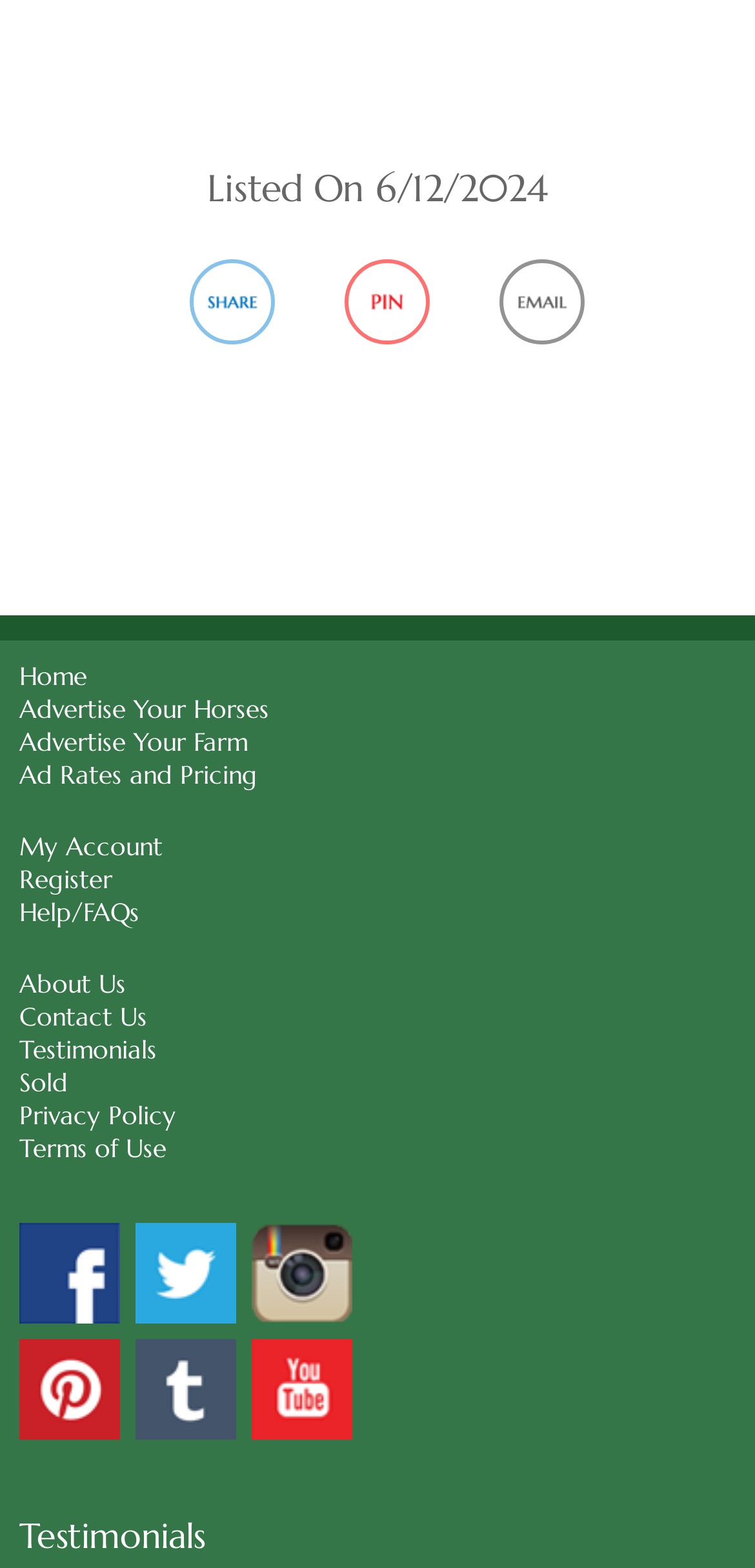Can you specify the bounding box coordinates of the area that needs to be clicked to fulfill the following instruction: "View testimonials"?

[0.026, 0.965, 0.272, 0.993]